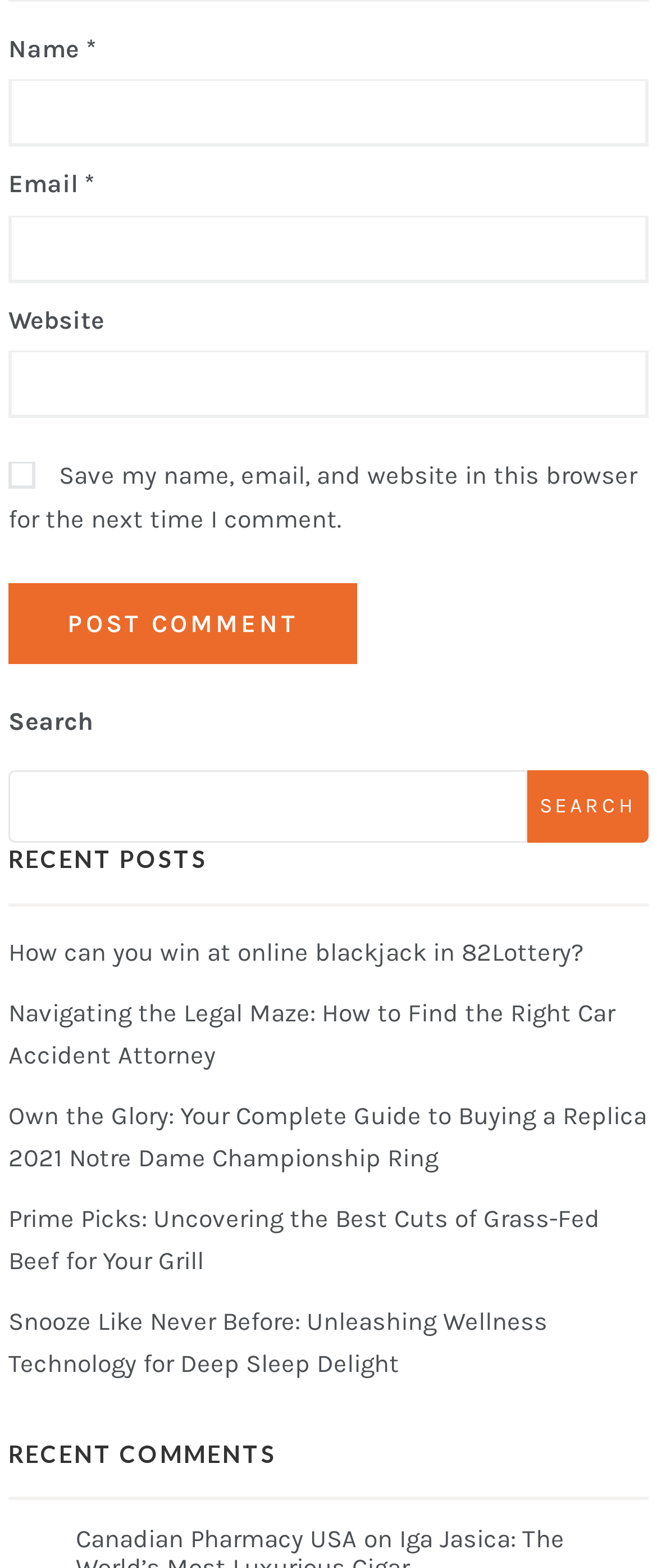Respond with a single word or short phrase to the following question: 
What is the purpose of the search box?

Search website